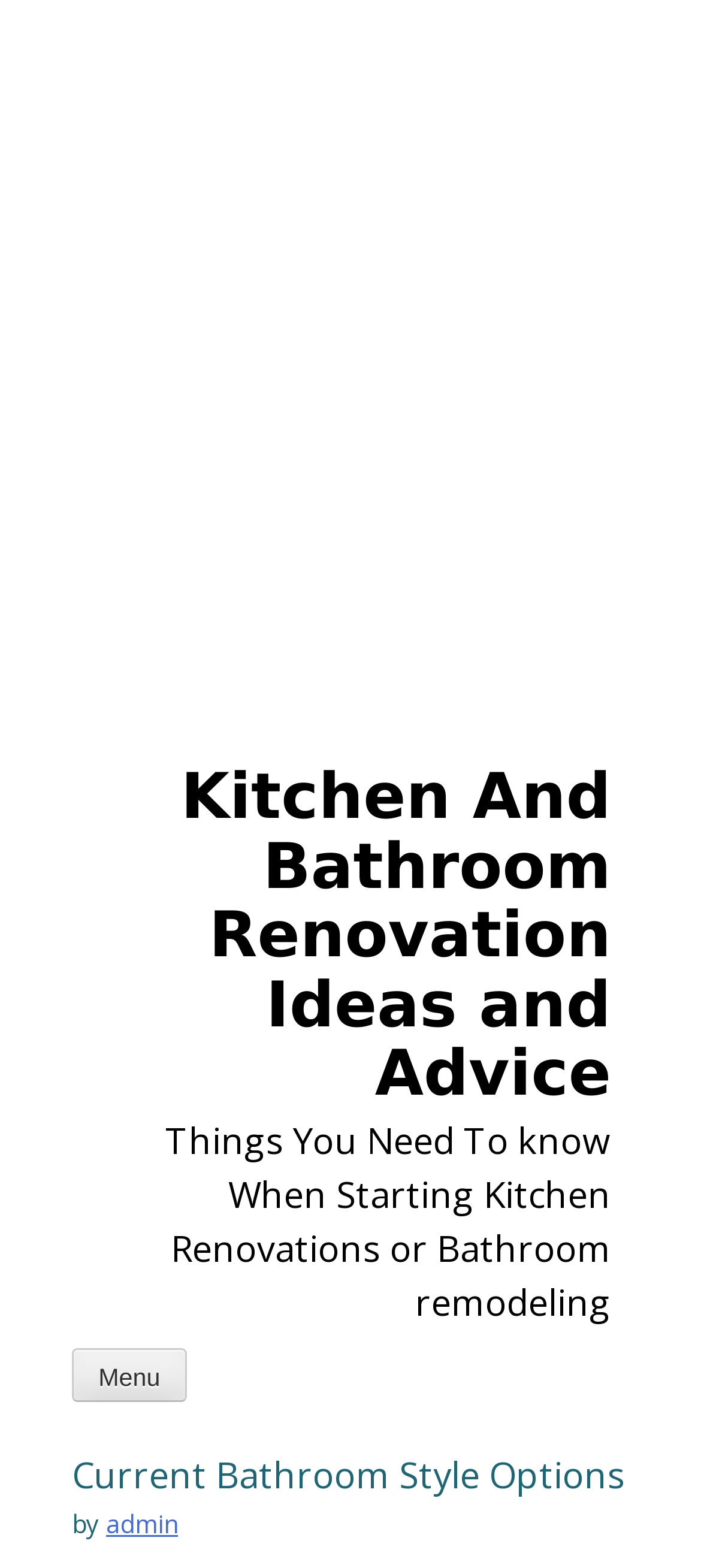From the webpage screenshot, predict the bounding box of the UI element that matches this description: "admin".

[0.151, 0.961, 0.254, 0.983]